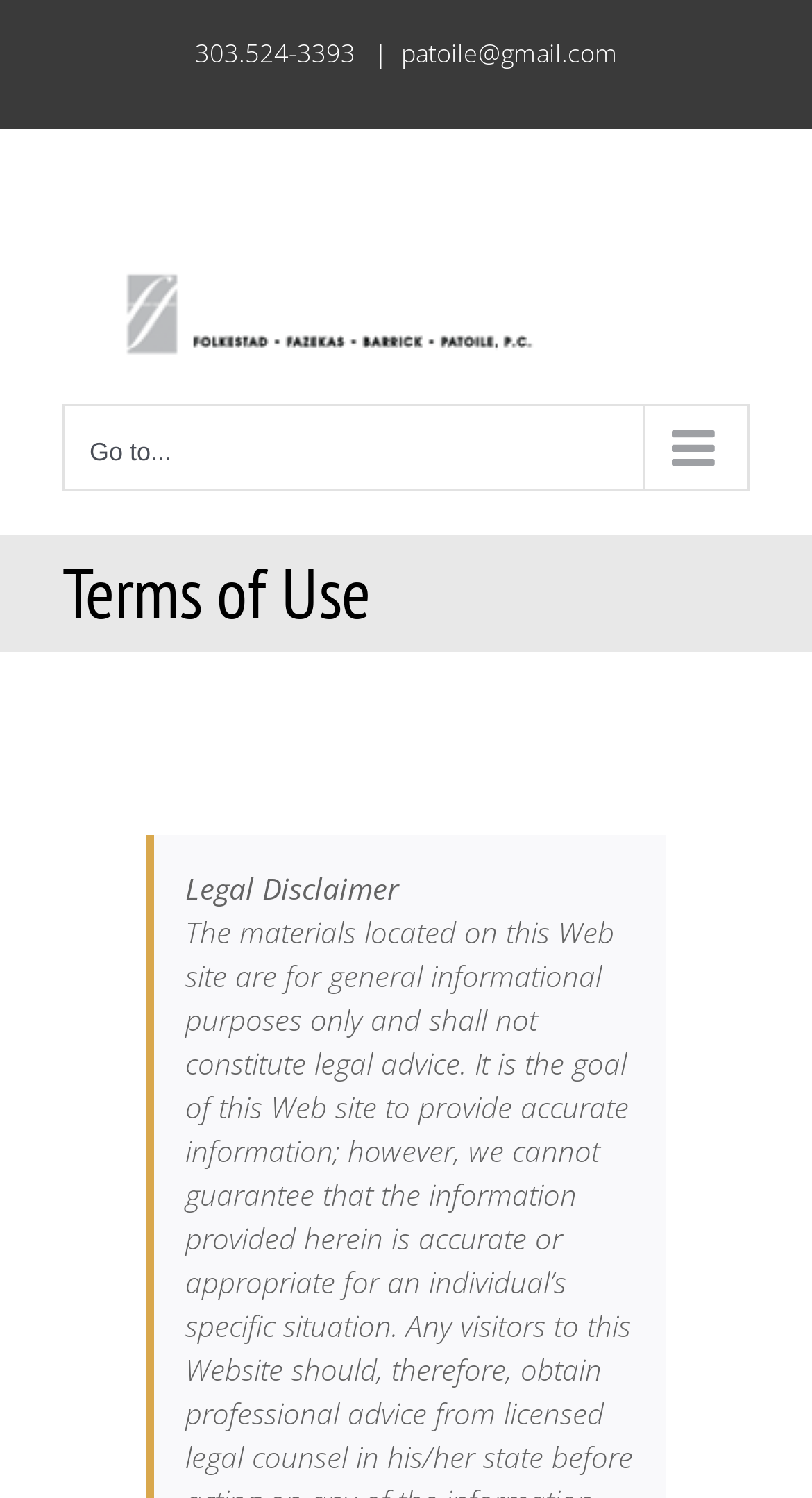Describe all the visual and textual components of the webpage comprehensively.

The webpage is titled "Terms of Use - Marc Patoile" and appears to be a legal disclaimer page. At the top-left corner, there is a logo of Marc Patoile, accompanied by a navigation menu button labeled "Go to..." with an arrow icon. This menu is currently collapsed.

Below the logo and navigation menu, there is a horizontal section containing the page title "Terms of Use" in a prominent heading. This section spans the entire width of the page.

In the top-right corner, there is a contact information section with a phone number "303.524-3393", separated by a vertical bar from an email address "patoile@gmail.com".

The main content of the page is a legal disclaimer, which starts with the subtitle "Legal Disclaimer". The content of this disclaimer is not explicitly stated, but it likely outlines the terms and conditions of using the website or services provided by Marc Patoile.